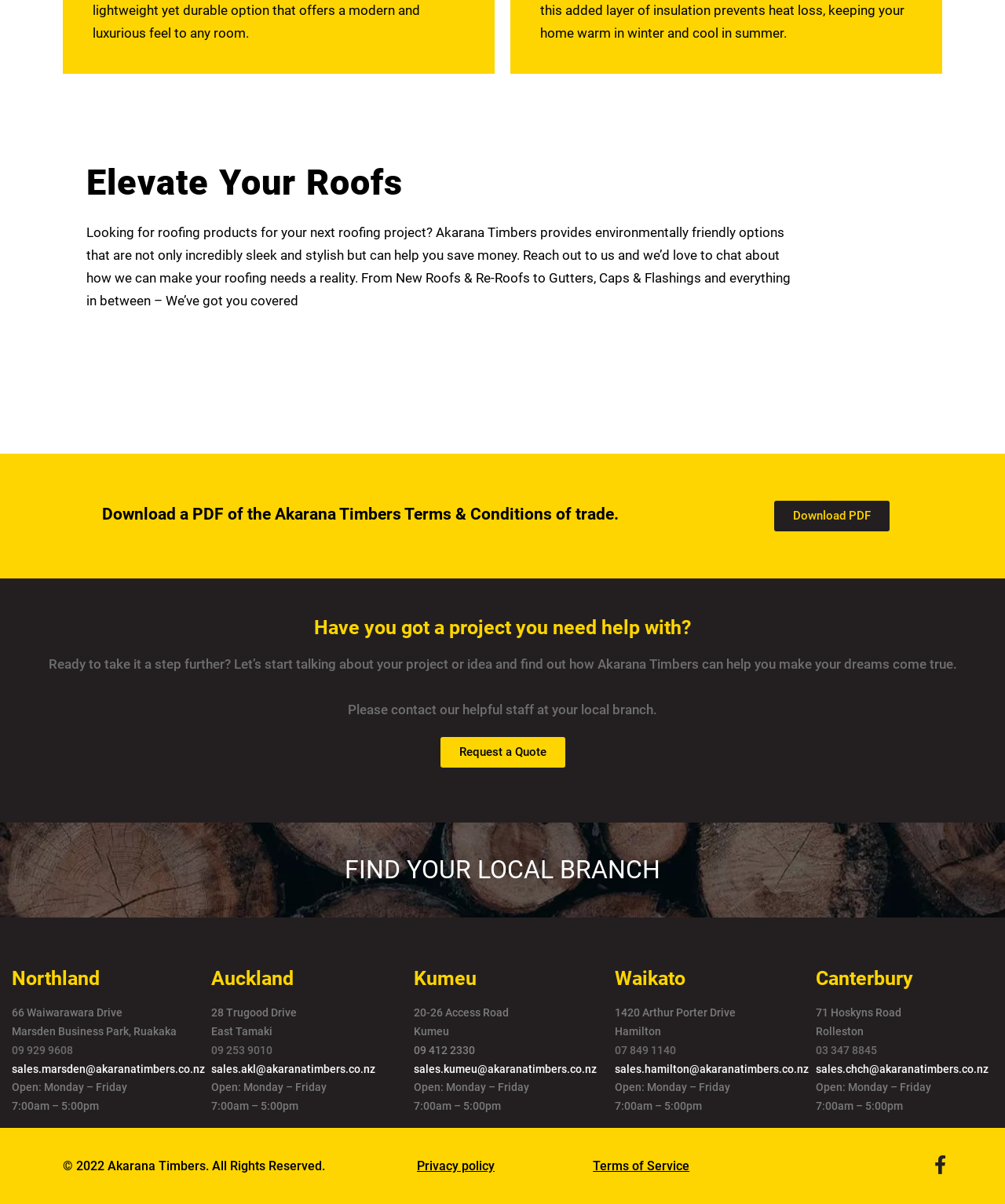Specify the bounding box coordinates of the region I need to click to perform the following instruction: "Contact the Northland branch". The coordinates must be four float numbers in the range of 0 to 1, i.e., [left, top, right, bottom].

[0.012, 0.867, 0.073, 0.877]